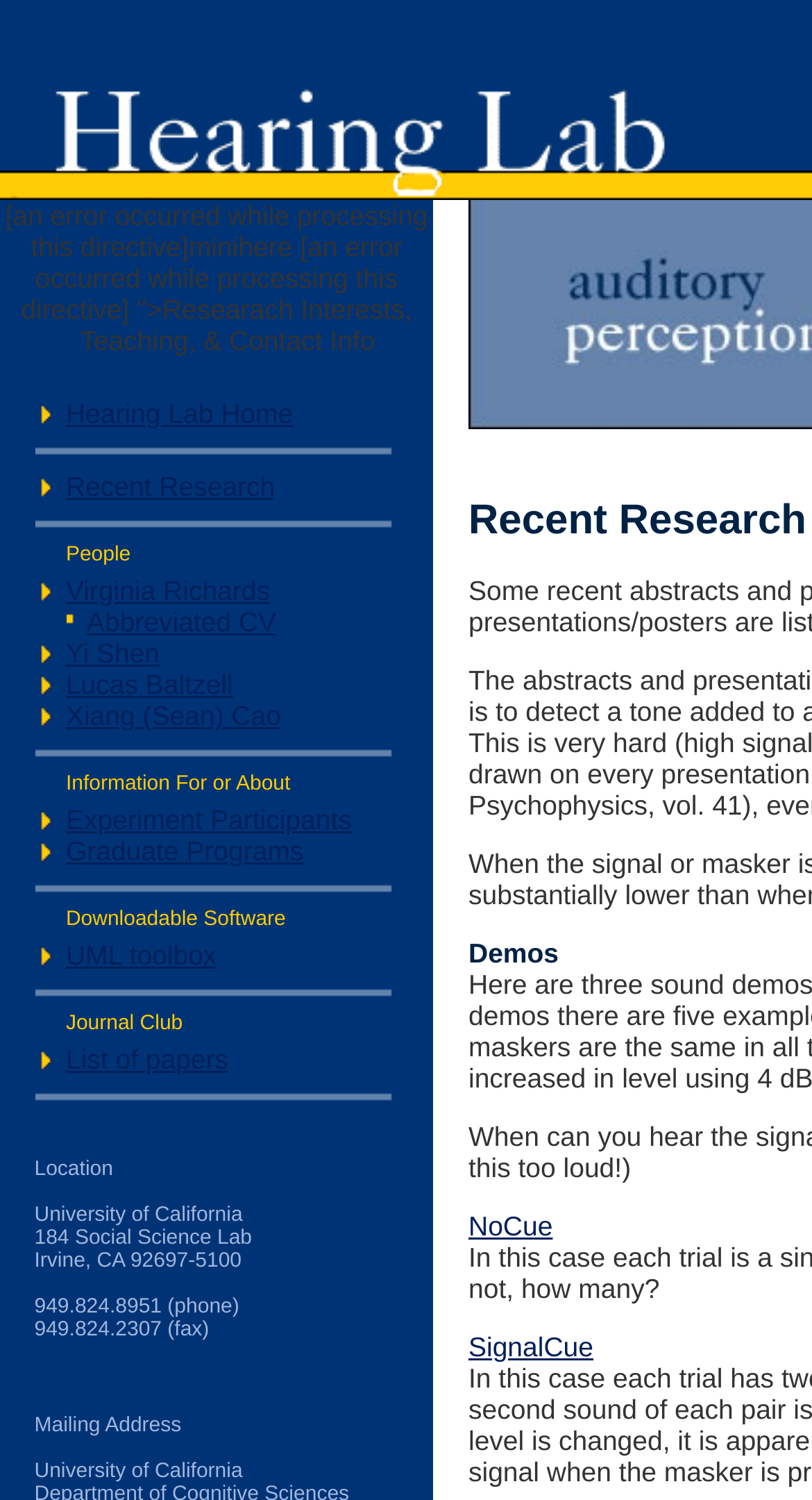Summarize the webpage with intricate details.

The webpage is titled "Recent Research - Hearing Lab" and appears to be a research group's website. The page is divided into two main sections: a navigation menu on the left and a content area on the right.

The navigation menu is organized into a grid of rows, each containing a link to a different section of the website. There are 15 rows in total, with links to sections such as "Hearing Lab Home", "Recent Research", "People", "Virginia Richards", "Abbreviated CV", and others. The links are arranged in a vertical list, with each link taking up a small portion of the page.

The content area on the right is currently empty, with no visible text or images. At the bottom of the page, there is a footer section that contains the address and contact information of the Hearing Lab, including the physical address, phone number, and fax number.

There are no images on the page, and the overall layout is simple and text-based. The page appears to be a hub for accessing different sections of the Hearing Lab's website, with the navigation menu providing easy access to various resources and information.